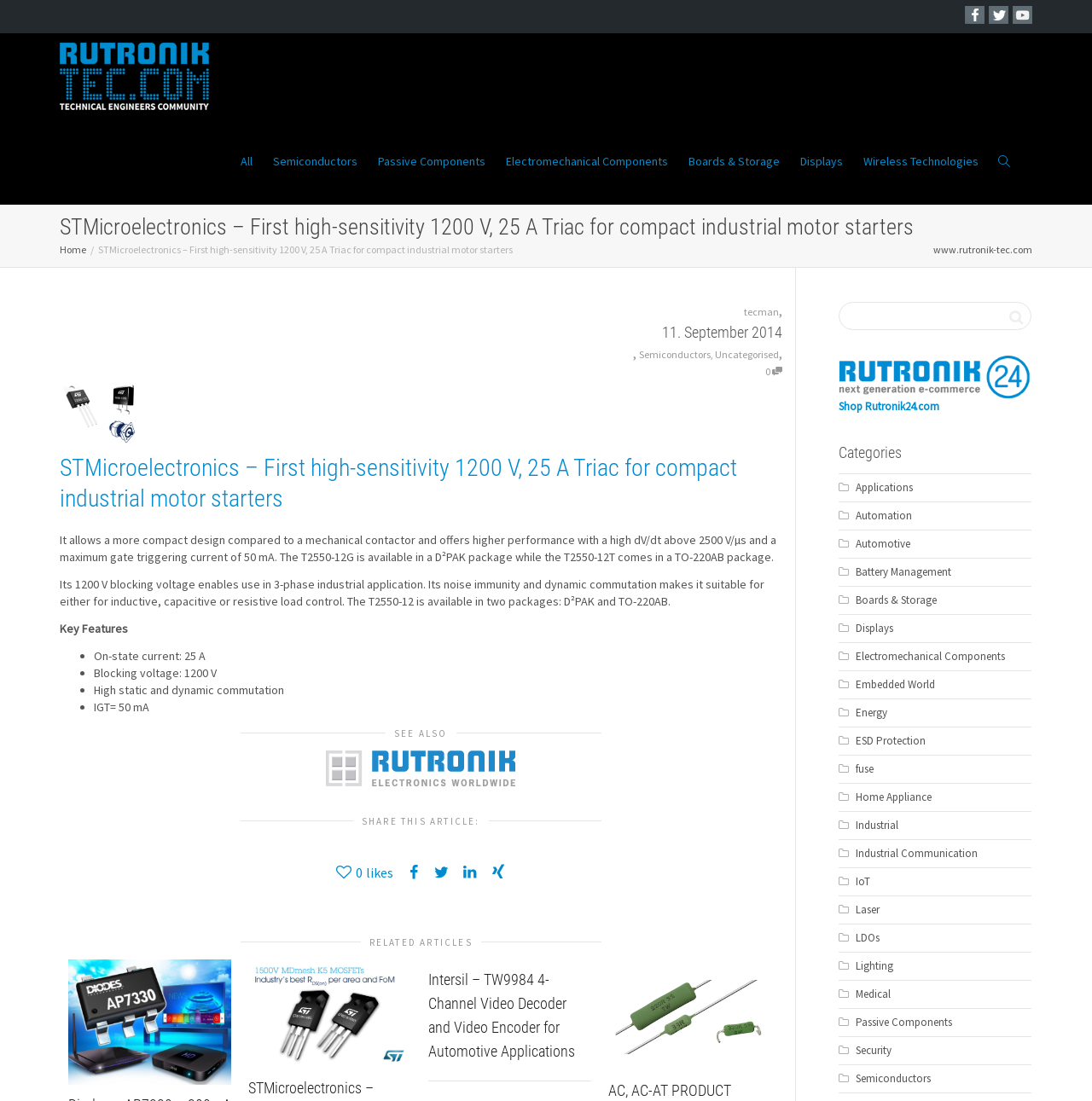Please identify the webpage's heading and generate its text content.

STMicroelectronics – First high-sensitivity 1200 V, 25 A Triac for compact industrial motor starters